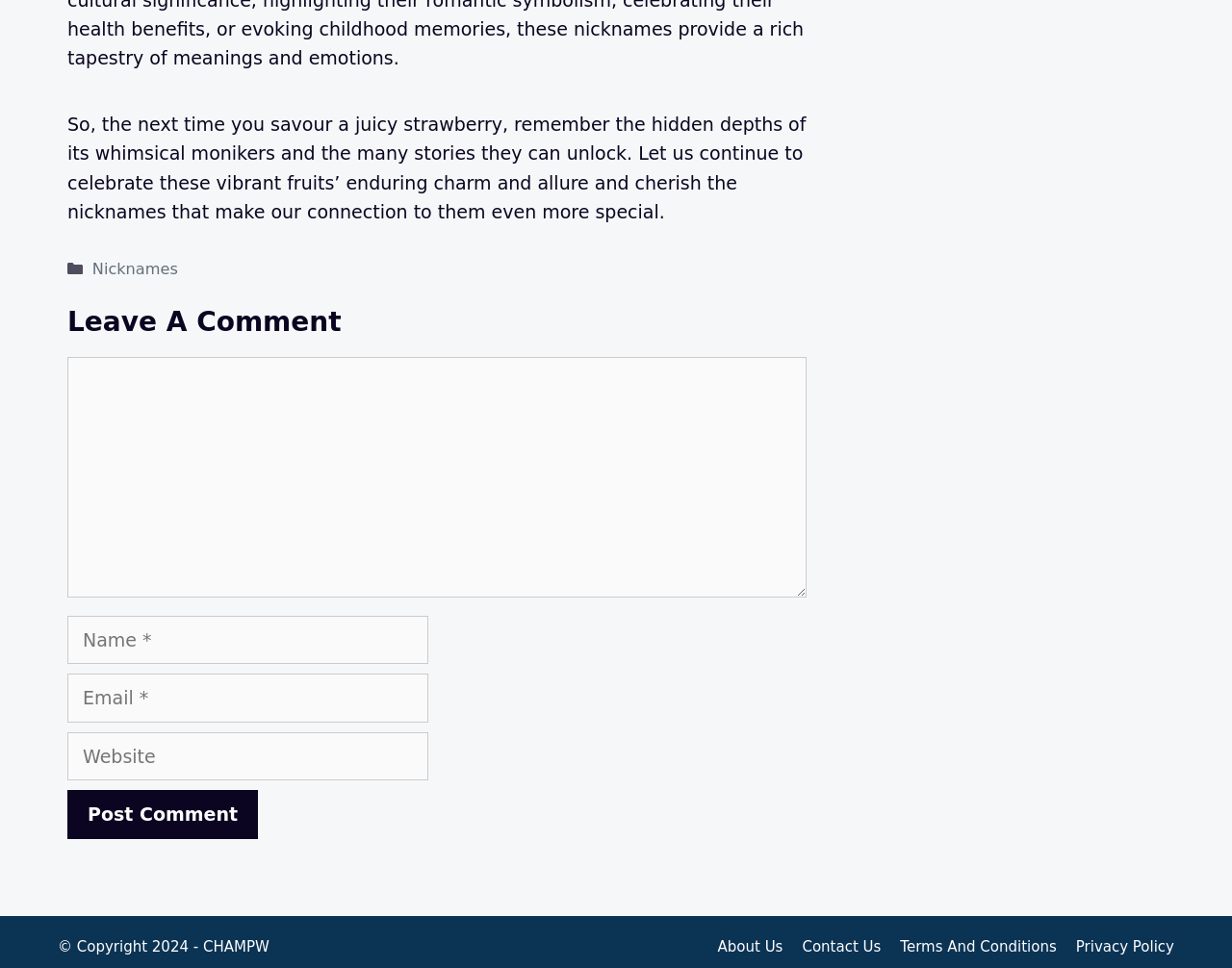Please give the bounding box coordinates of the area that should be clicked to fulfill the following instruction: "Enter your name". The coordinates should be in the format of four float numbers from 0 to 1, i.e., [left, top, right, bottom].

[0.055, 0.636, 0.348, 0.686]